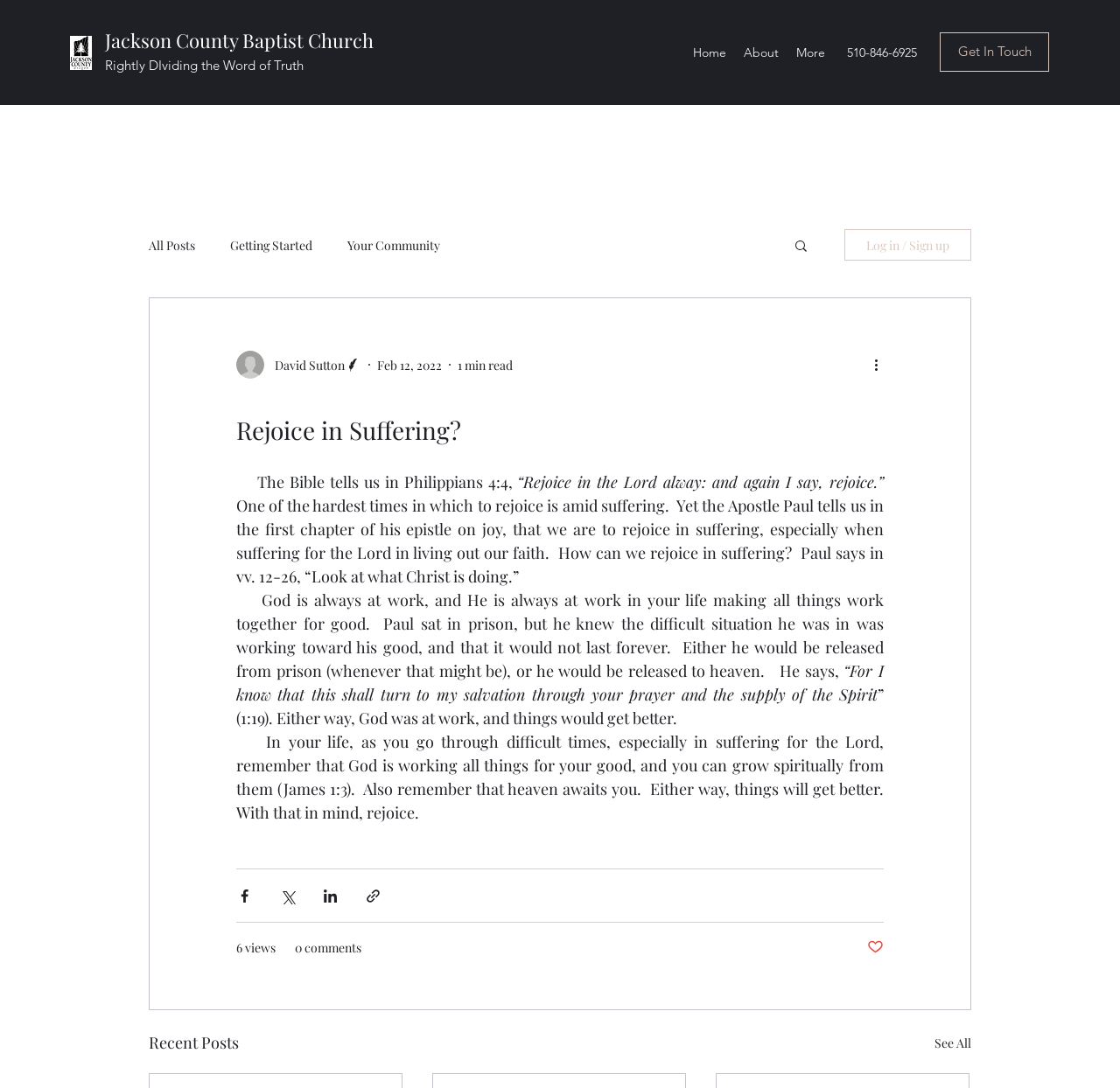Determine the bounding box coordinates for the element that should be clicked to follow this instruction: "Enter your name". The coordinates should be given as four float numbers between 0 and 1, in the format [left, top, right, bottom].

None